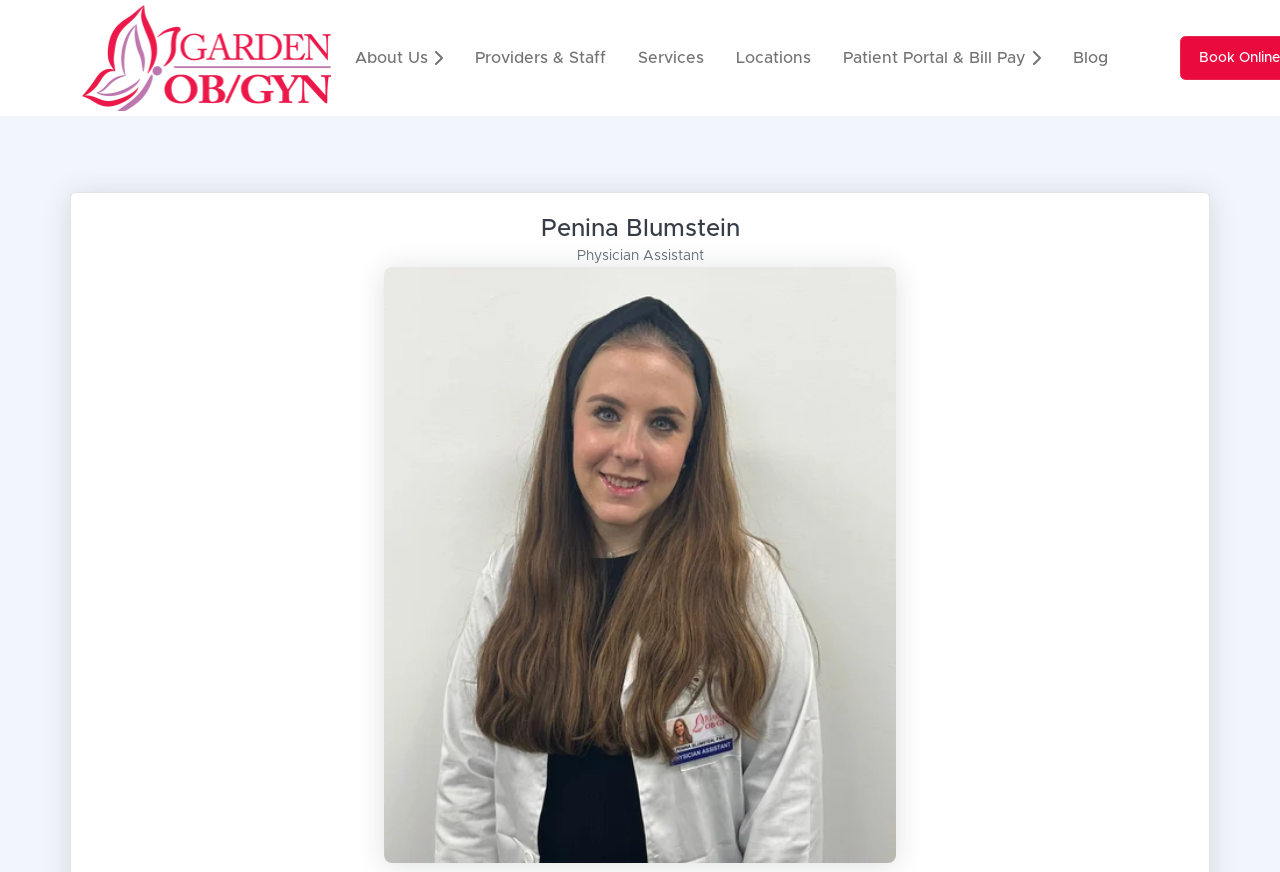Use a single word or phrase to answer the question: 
What is the name of the organization where Penina Blumstein works?

Garden OB/GYN